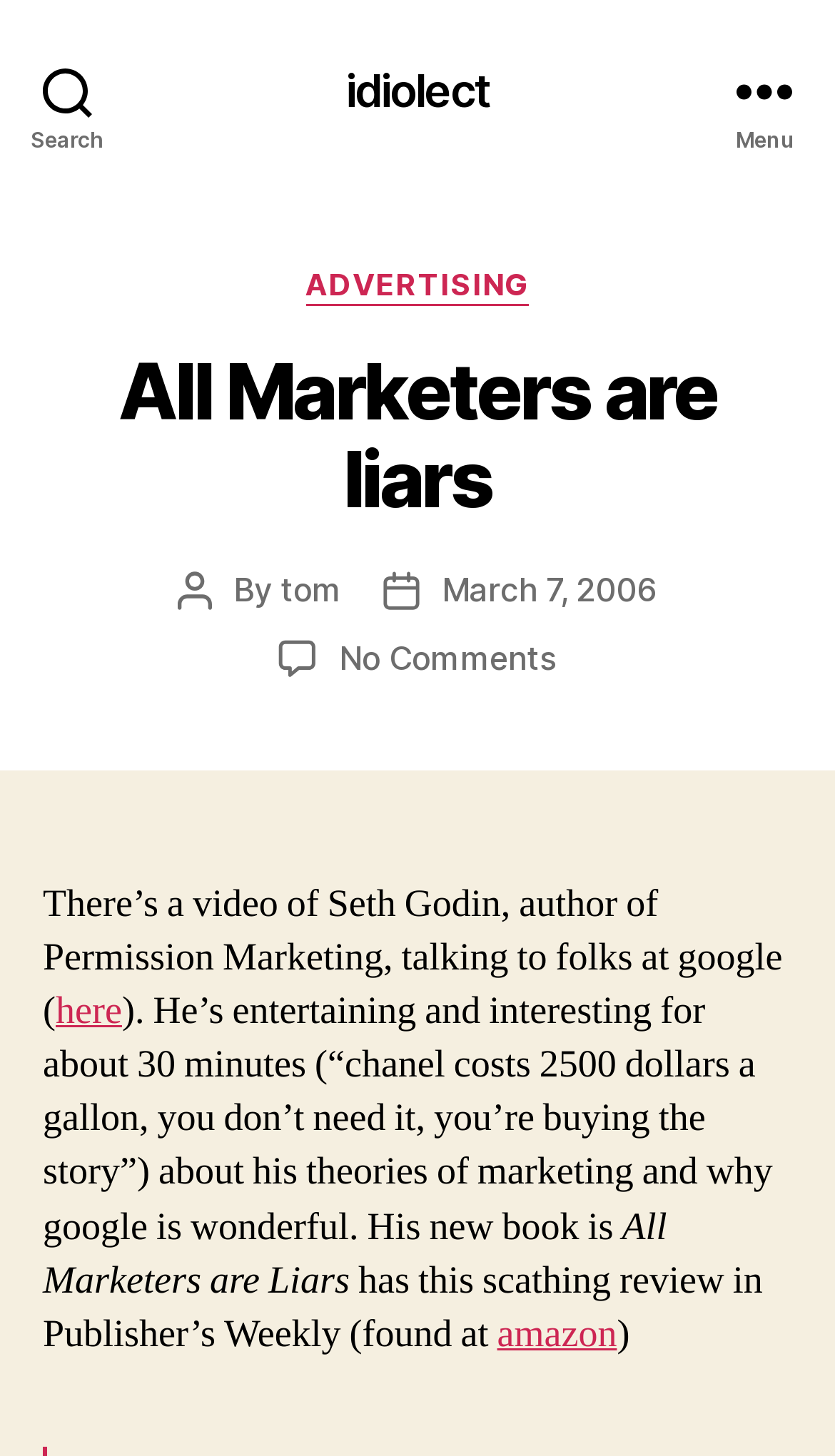Specify the bounding box coordinates of the area to click in order to execute this command: 'Go to the amazon website'. The coordinates should consist of four float numbers ranging from 0 to 1, and should be formatted as [left, top, right, bottom].

[0.595, 0.9, 0.739, 0.933]